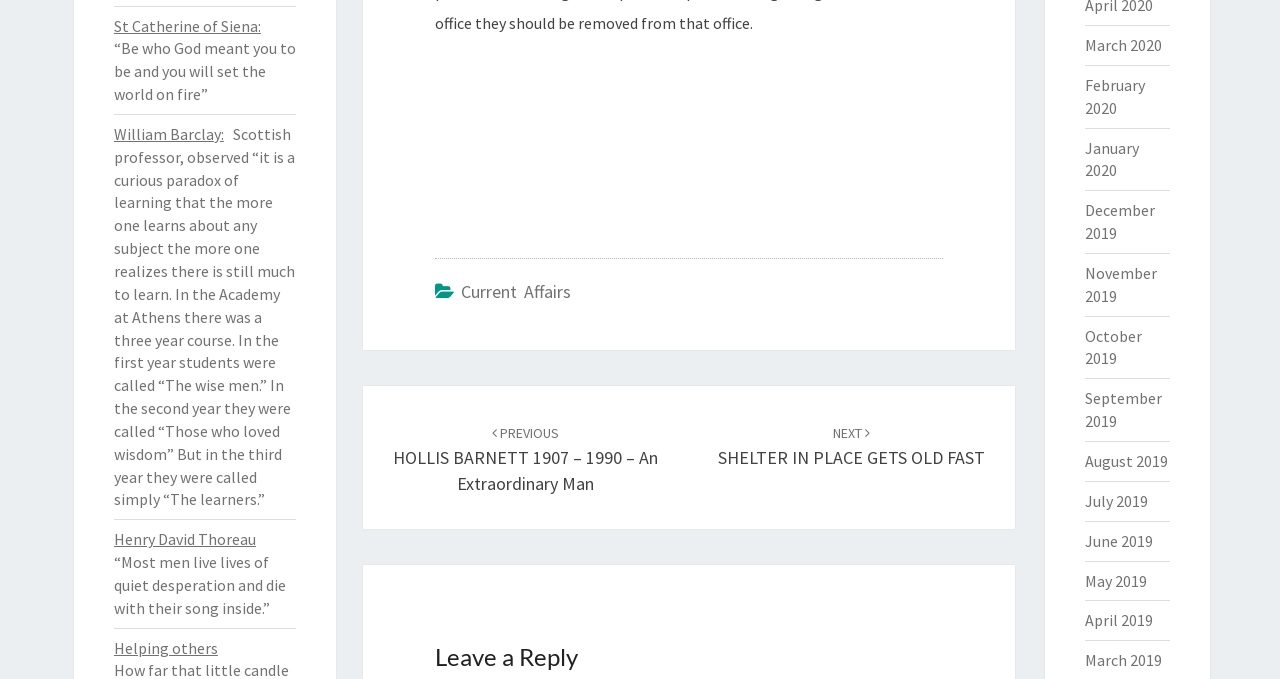What is the previous post?
Please provide a single word or phrase based on the screenshot.

HOLLIS BARNETT 1907 – 1990 – An Extraordinary Man